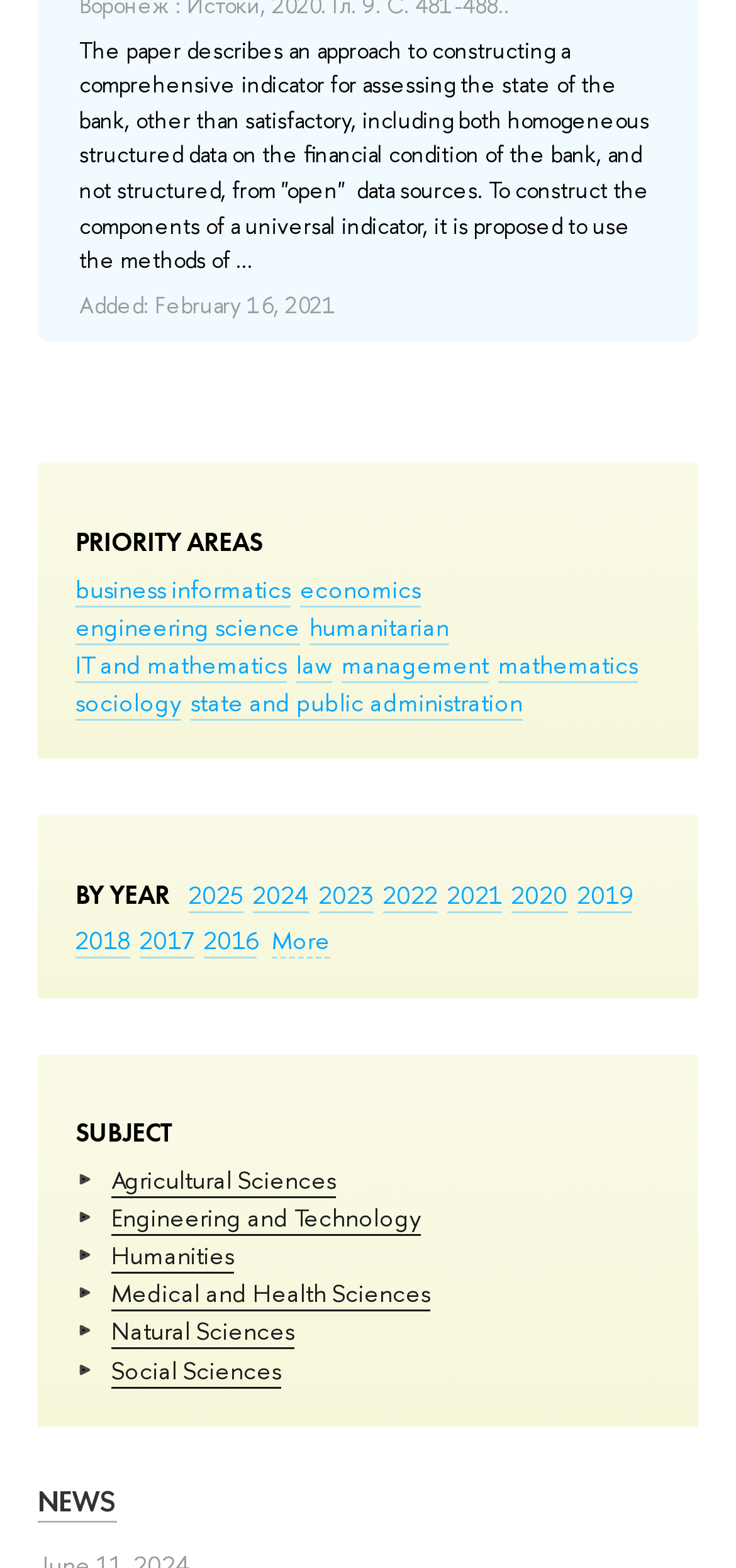What is the subject of the paper described?
Answer the question with a single word or phrase derived from the image.

Bank assessment